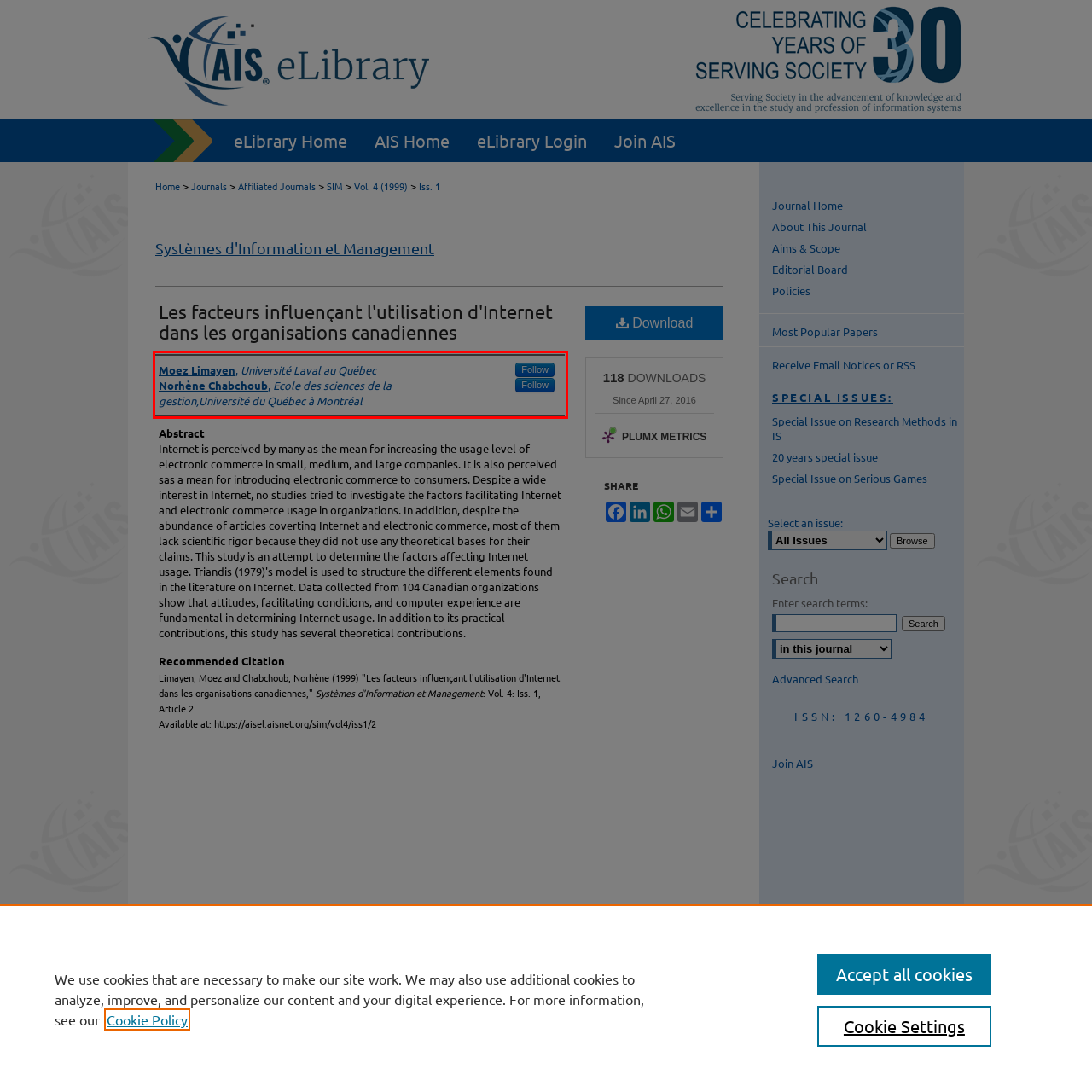Examine the webpage screenshot and use OCR to obtain the text inside the red bounding box.

Moez Limayen, Université Laval au Québec Follow Norhène Chabchoub, Ecole des sciences de la gestion,Université du Québec à Montréal Follow